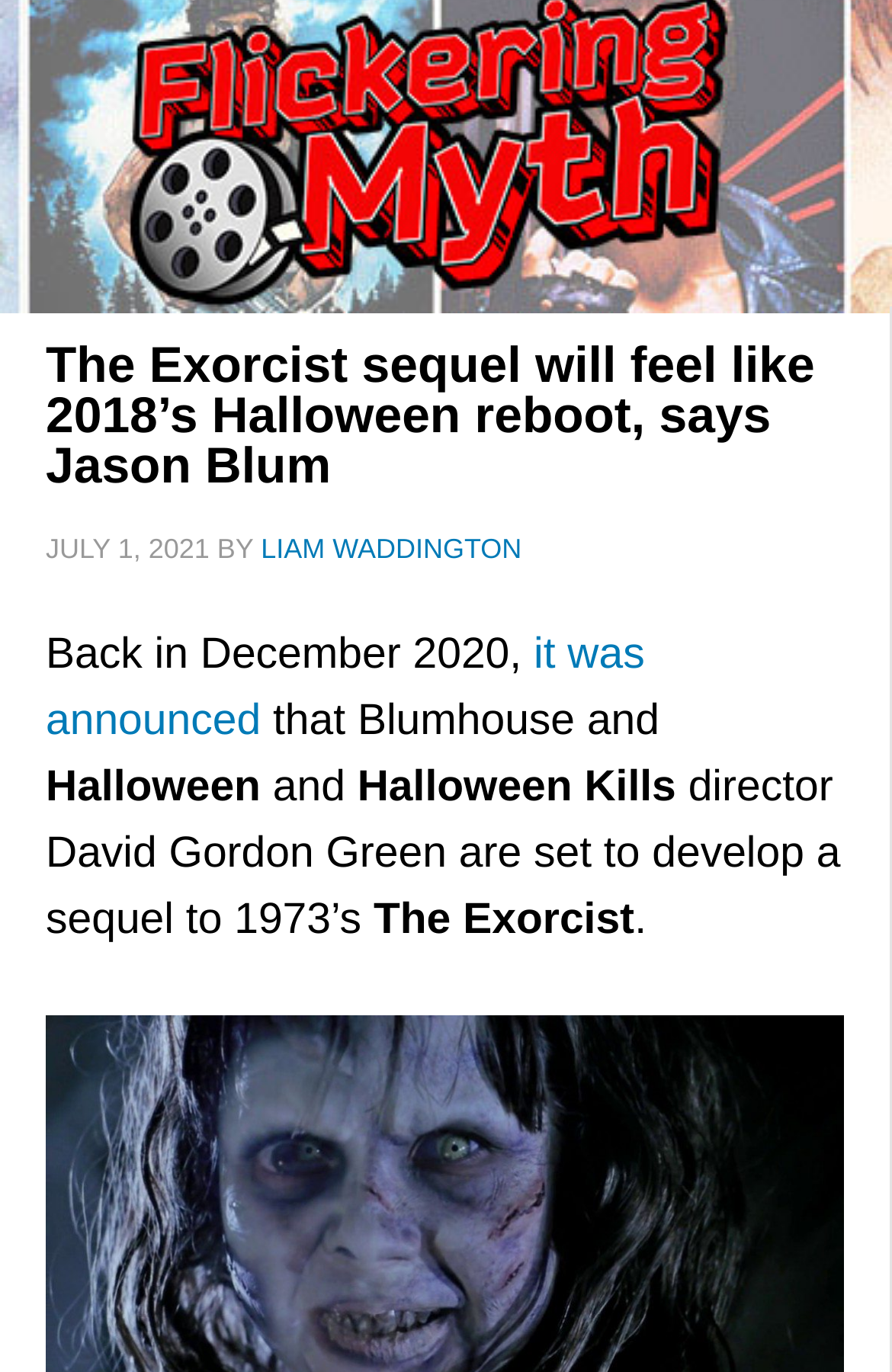Determine the bounding box coordinates (top-left x, top-left y, bottom-right x, bottom-right y) of the UI element described in the following text: Liam Waddington

[0.293, 0.388, 0.585, 0.412]